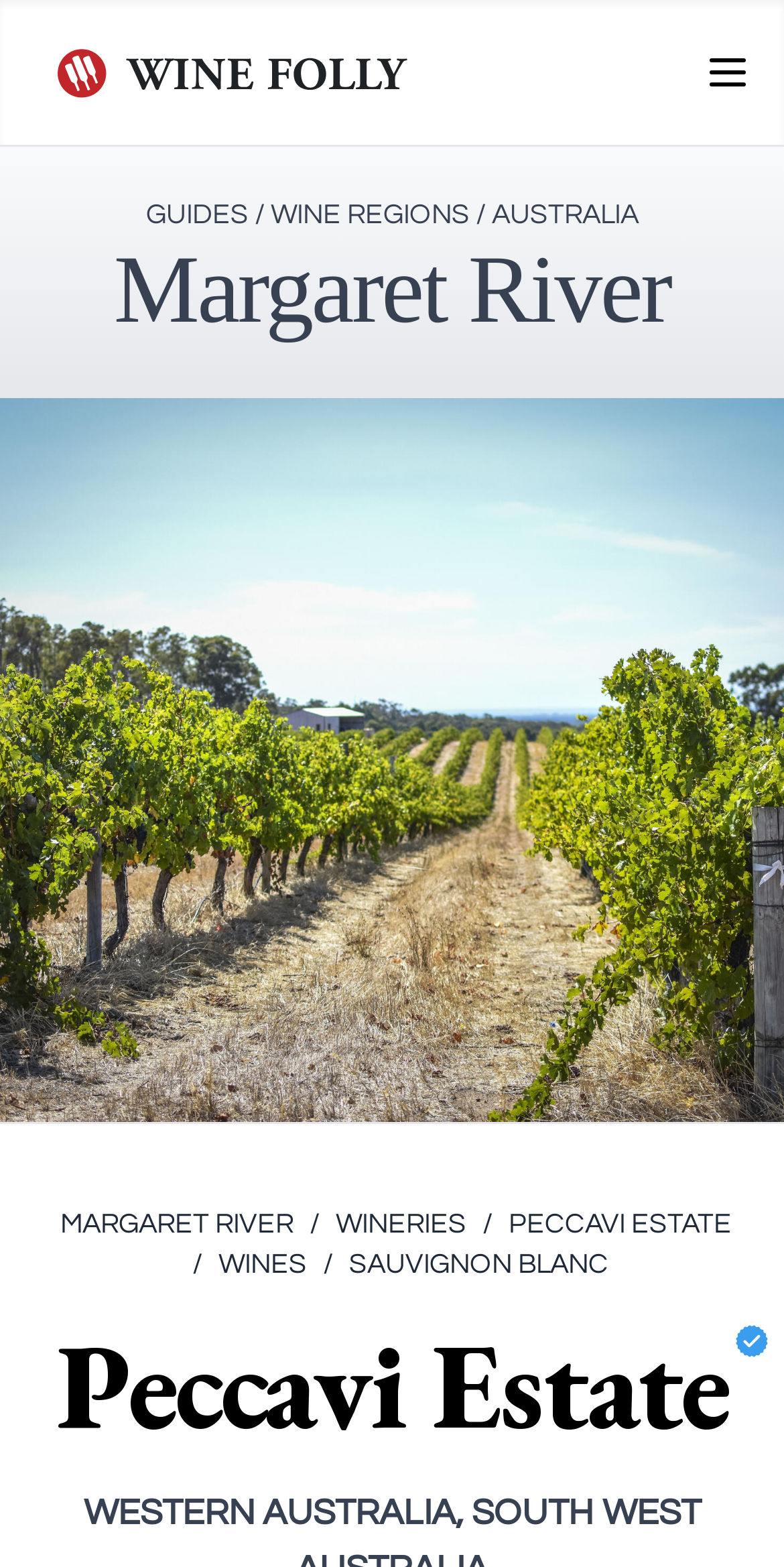What type of wine is featured?
Based on the image, give a concise answer in the form of a single word or short phrase.

Sauvignon Blanc